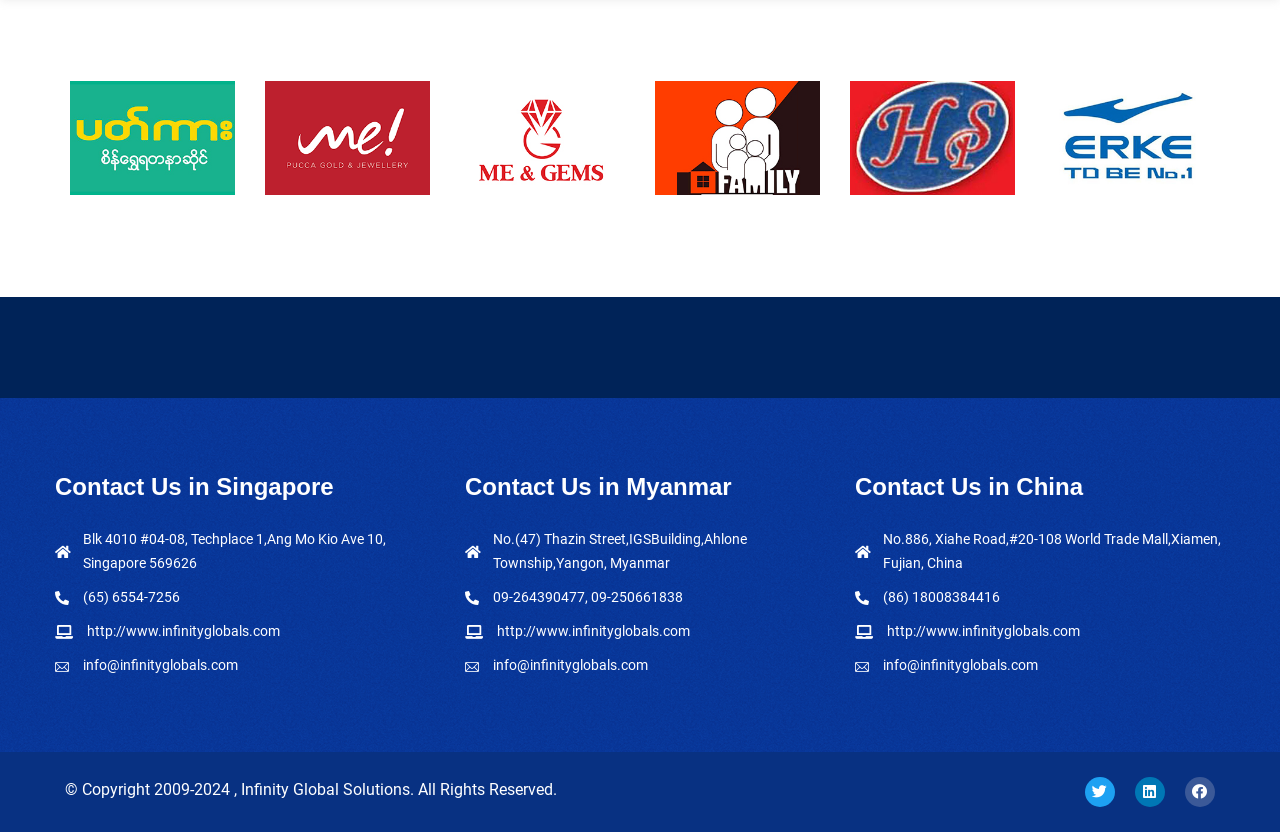Using the image as a reference, answer the following question in as much detail as possible:
What is the phone number in Singapore?

I looked for the phone number associated with the 'Contact Us in Singapore' section and found it to be '(65) 6554-7256'.